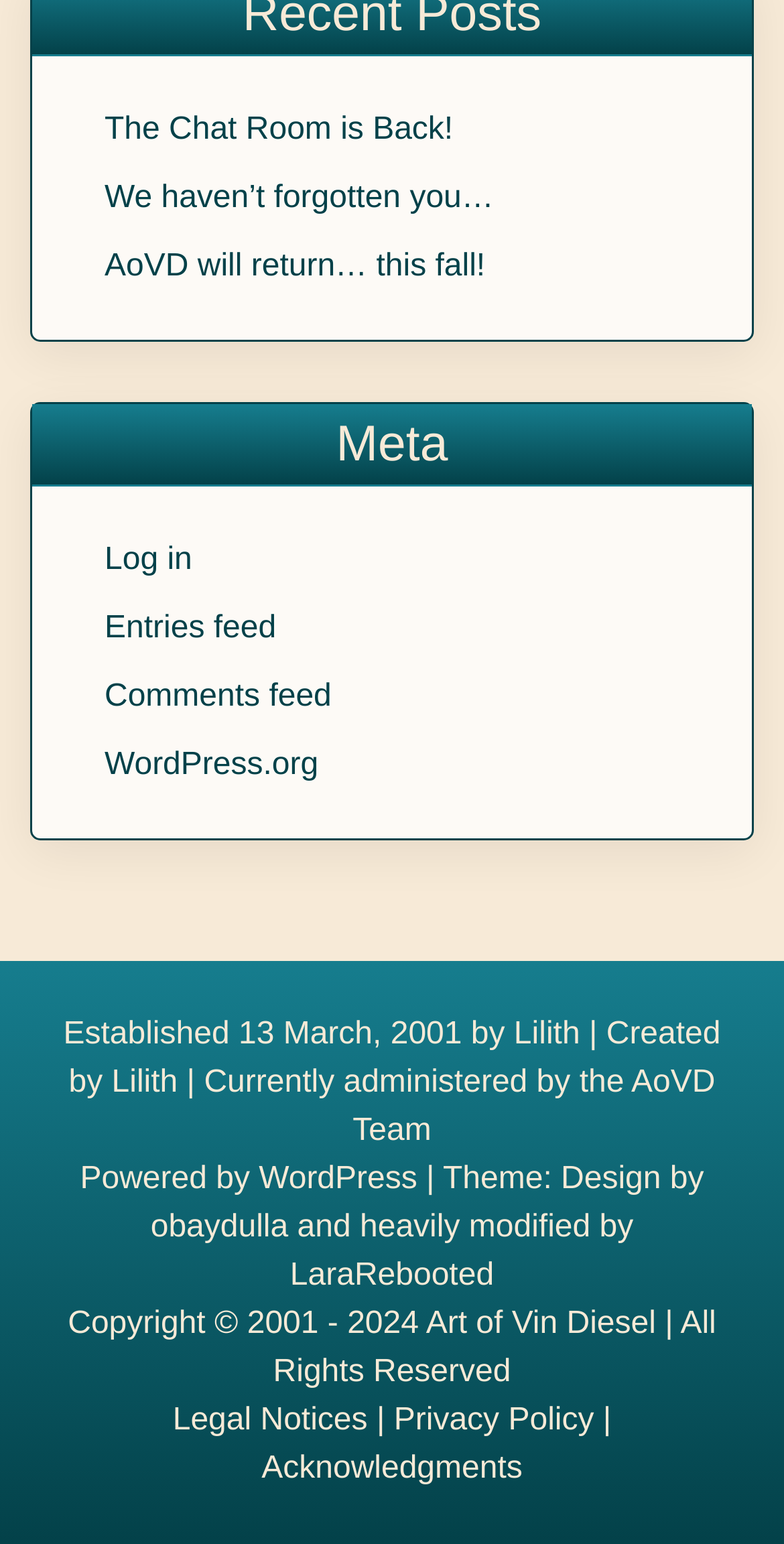What is the theme of the website?
Using the details from the image, give an elaborate explanation to answer the question.

I found the answer by looking at the StaticText element that says 'Theme: Design by obaydulla'.